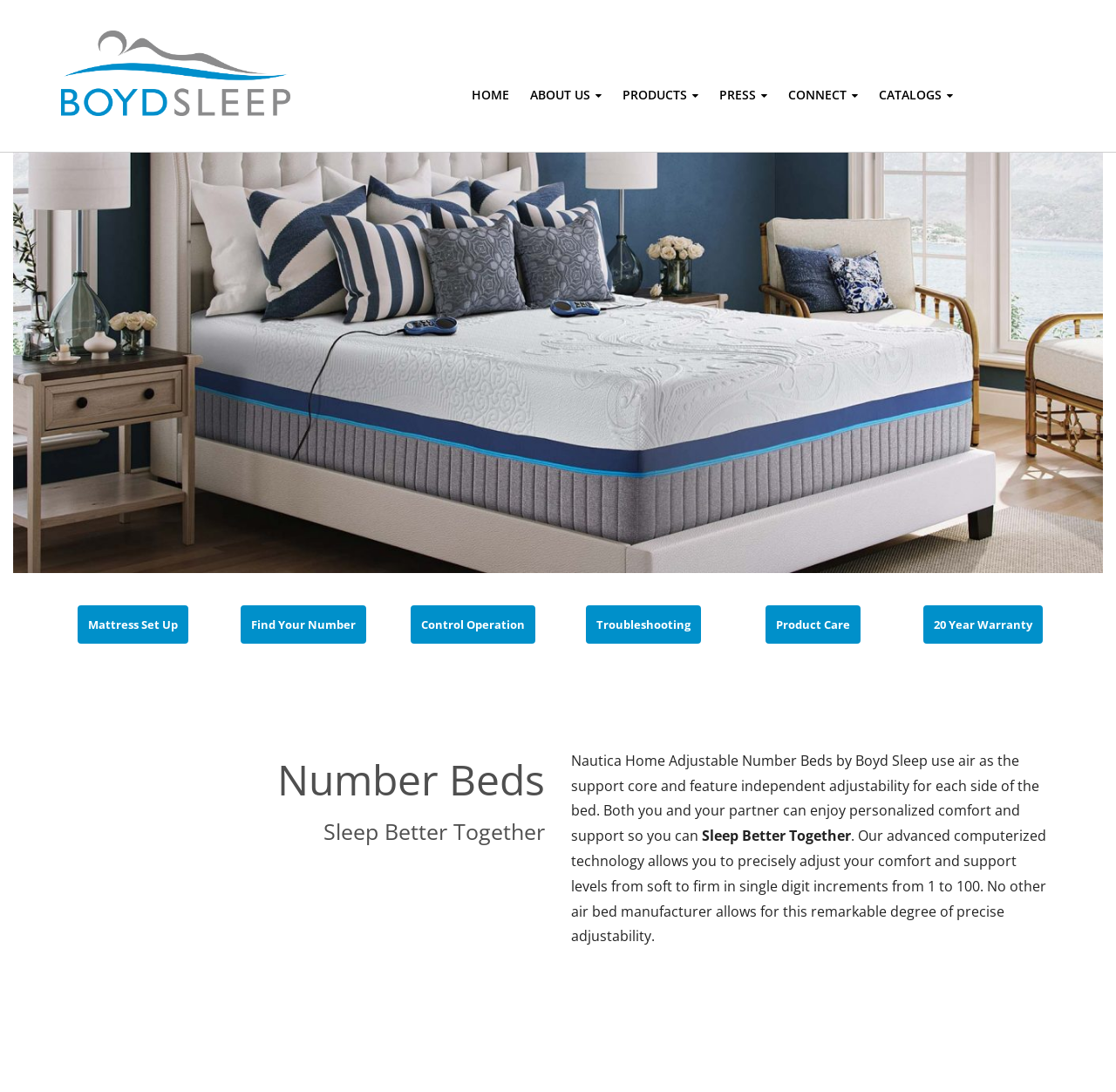Identify the bounding box coordinates of the specific part of the webpage to click to complete this instruction: "read about mattress set up".

[0.07, 0.554, 0.169, 0.589]